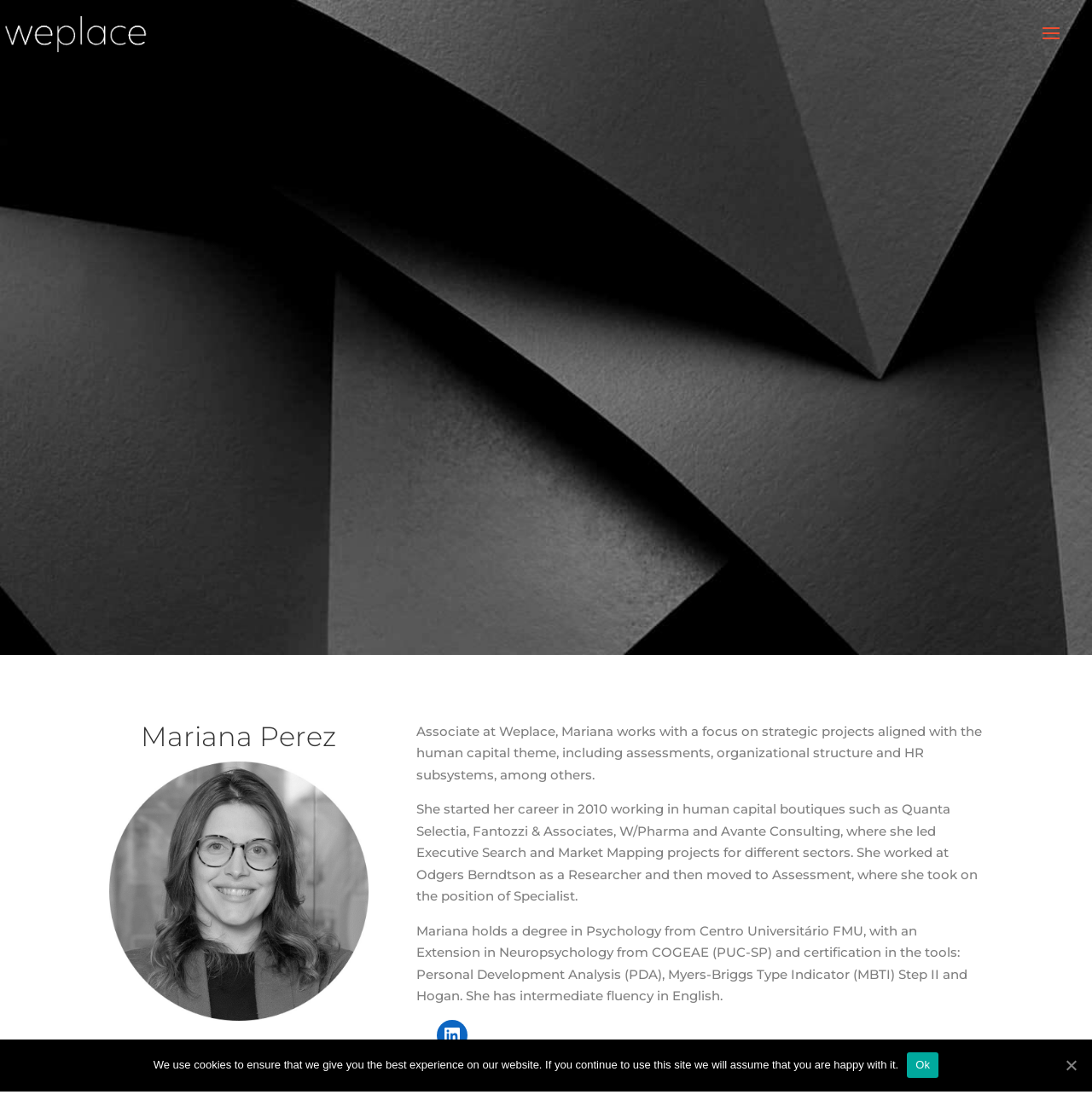What is the name of the company Mariana works for?
Please provide a comprehensive and detailed answer to the question.

The company name is mentioned in the link 'Weplace' and also in the static text 'Associate at Weplace, Mariana works with a focus on strategic projects aligned with the human capital theme, including assessments, organizational structure and HR subsystems, among others.'